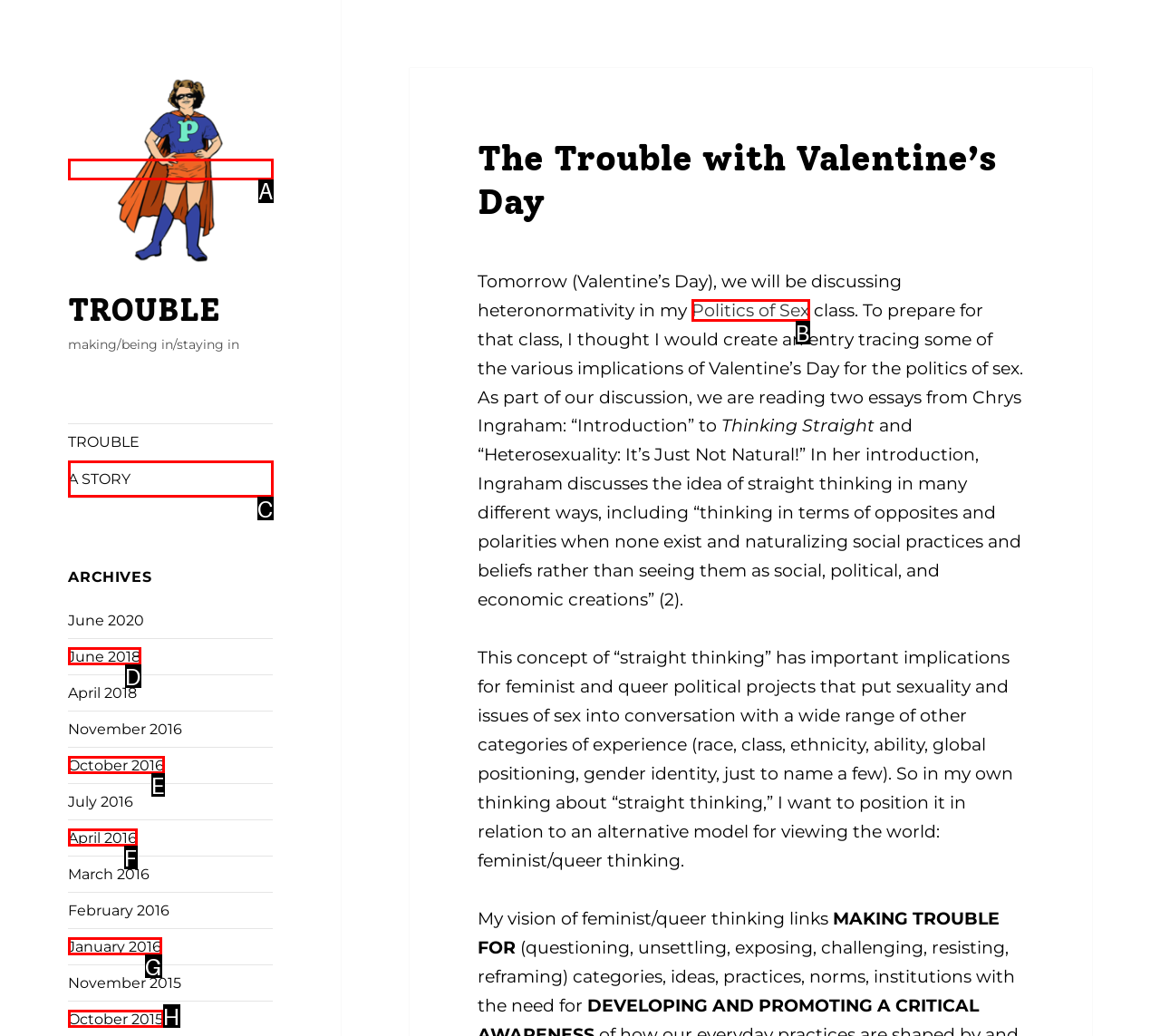Identify the matching UI element based on the description: April 2016
Reply with the letter from the available choices.

F